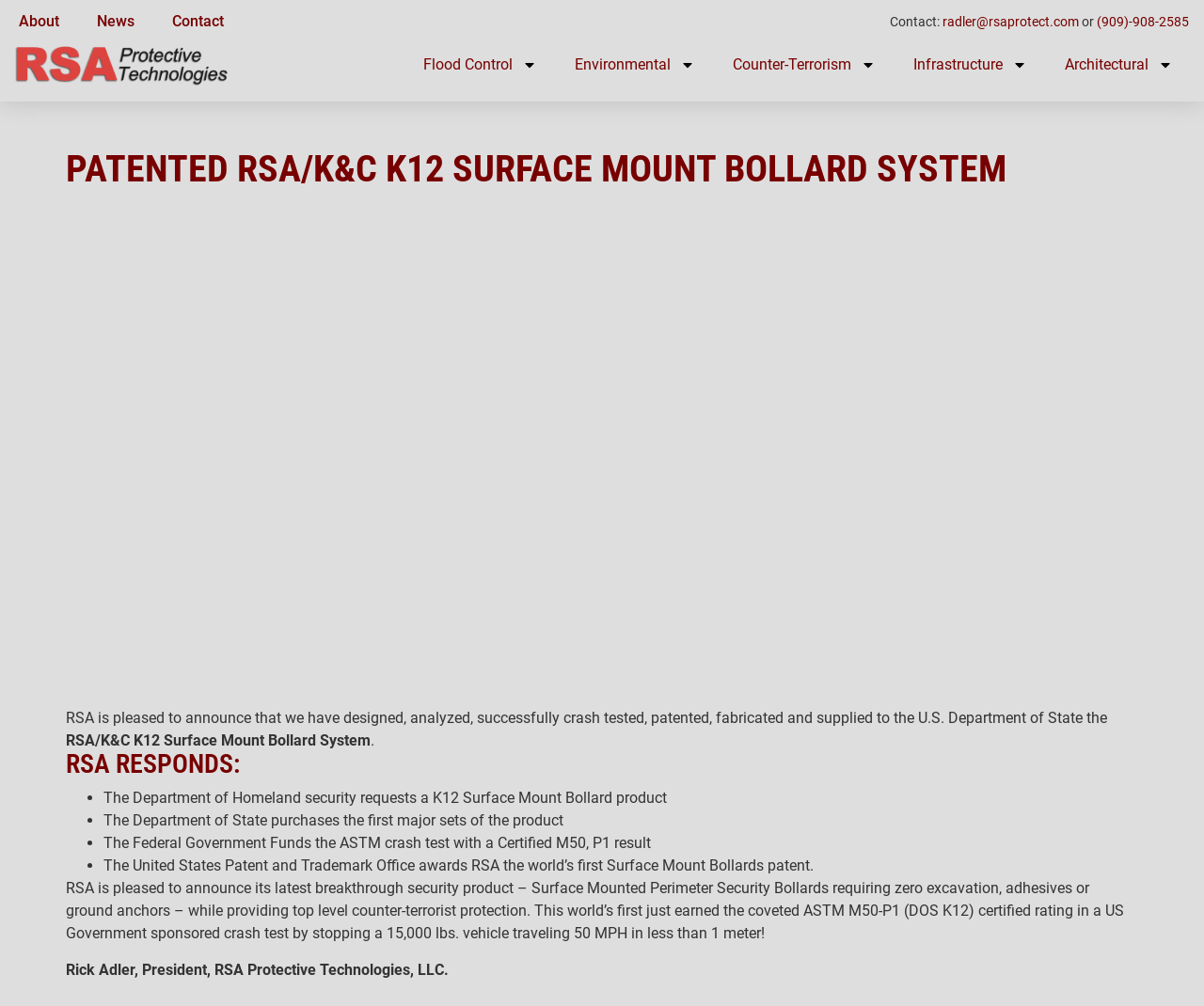Determine the bounding box coordinates of the element's region needed to click to follow the instruction: "Explore Architectural solutions". Provide these coordinates as four float numbers between 0 and 1, formatted as [left, top, right, bottom].

[0.869, 0.043, 0.99, 0.086]